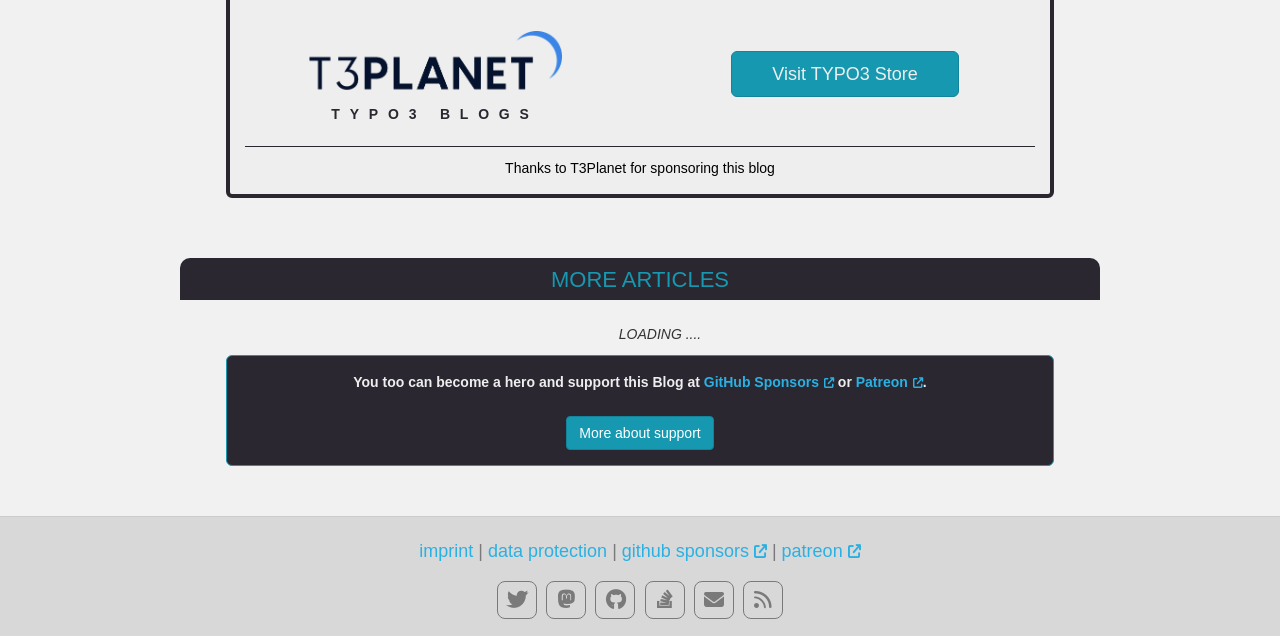Indicate the bounding box coordinates of the element that needs to be clicked to satisfy the following instruction: "Click the SEARCH button". The coordinates should be four float numbers between 0 and 1, i.e., [left, top, right, bottom].

None